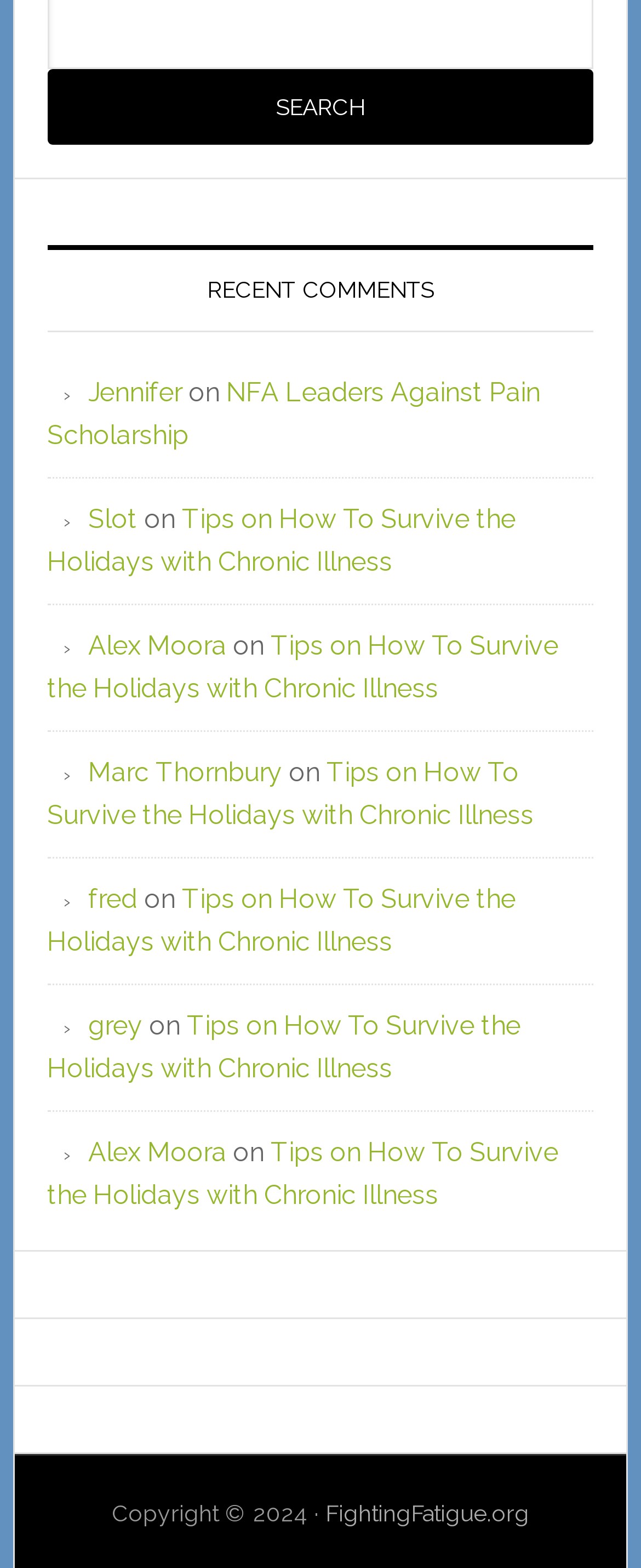Determine the bounding box coordinates for the area that needs to be clicked to fulfill this task: "Visit FightingFatigue.org". The coordinates must be given as four float numbers between 0 and 1, i.e., [left, top, right, bottom].

[0.508, 0.957, 0.826, 0.973]